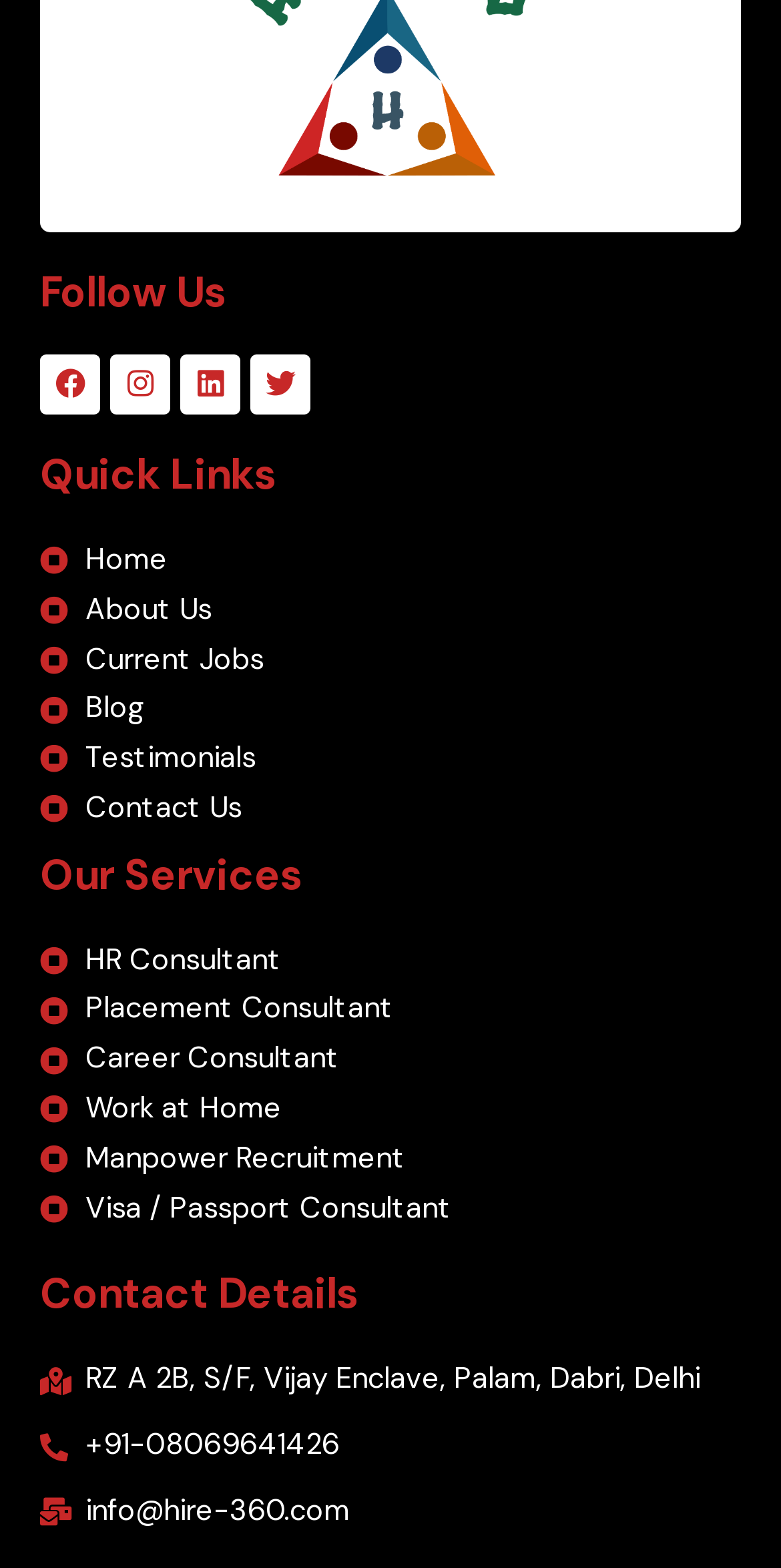Find the bounding box coordinates for the HTML element specified by: "Work at Home".

[0.051, 0.692, 0.949, 0.724]